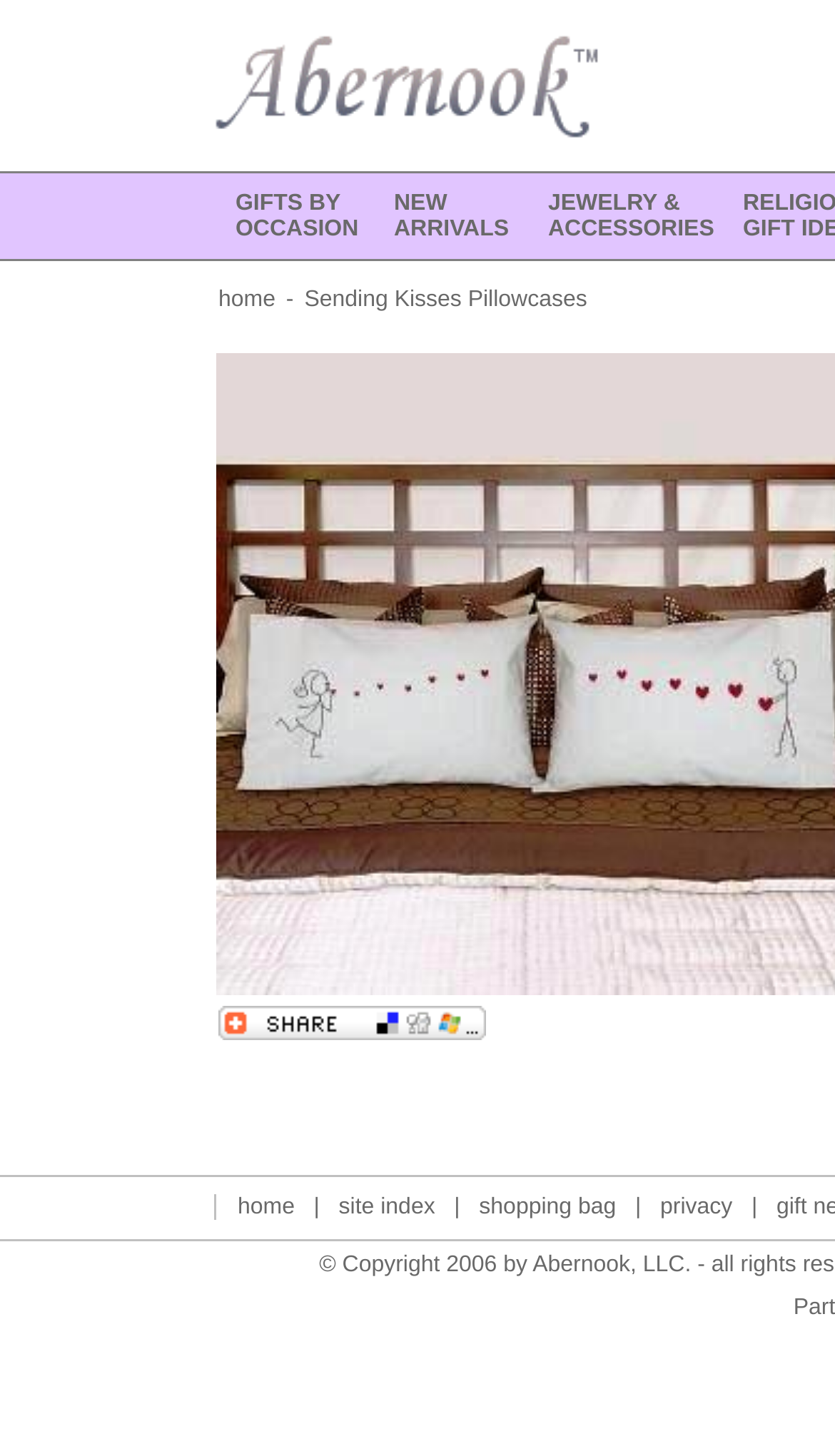Answer the following inquiry with a single word or phrase:
How many tables are in the middle section?

2